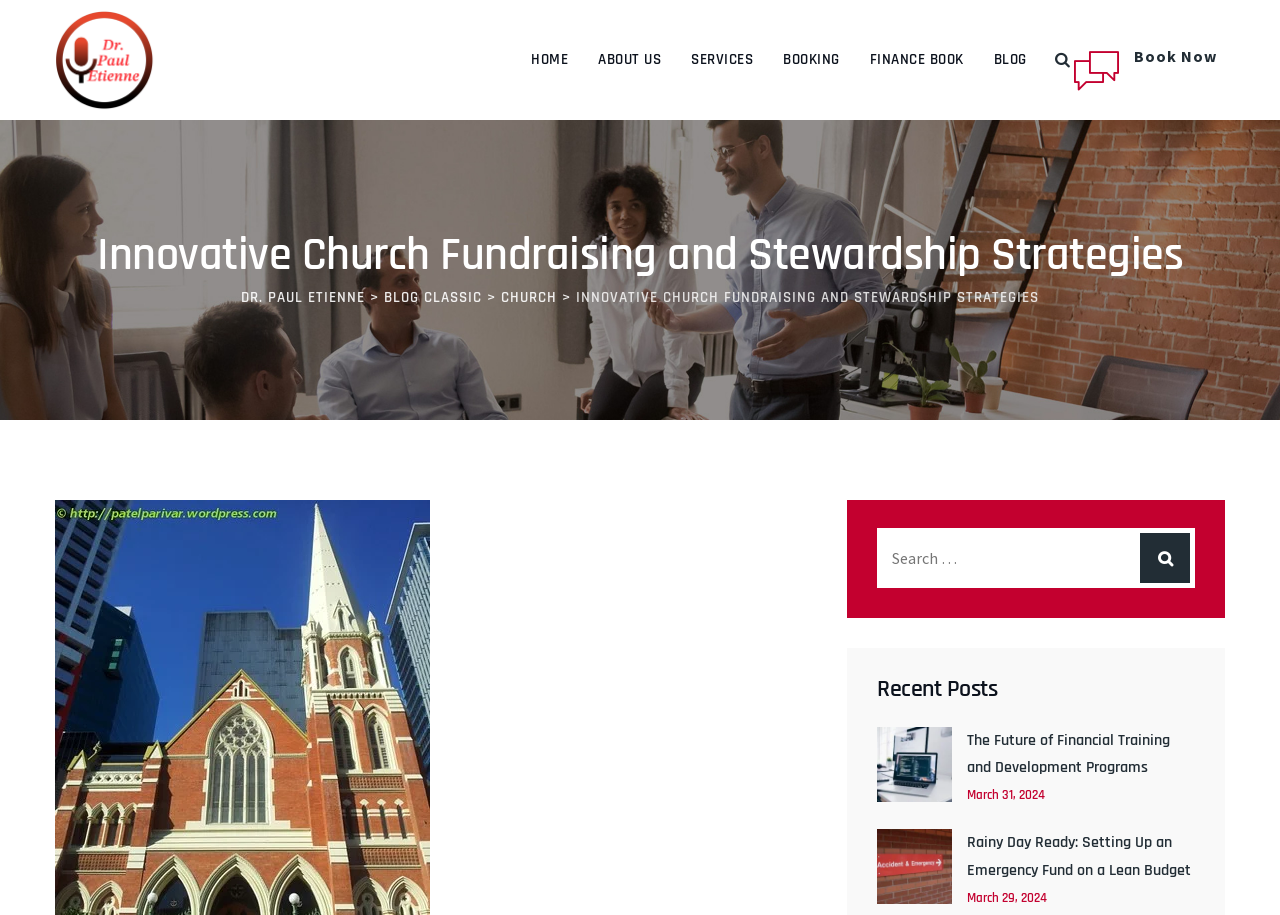Please locate the bounding box coordinates of the region I need to click to follow this instruction: "Click on the 'BLOG' link".

[0.776, 0.0, 0.802, 0.131]